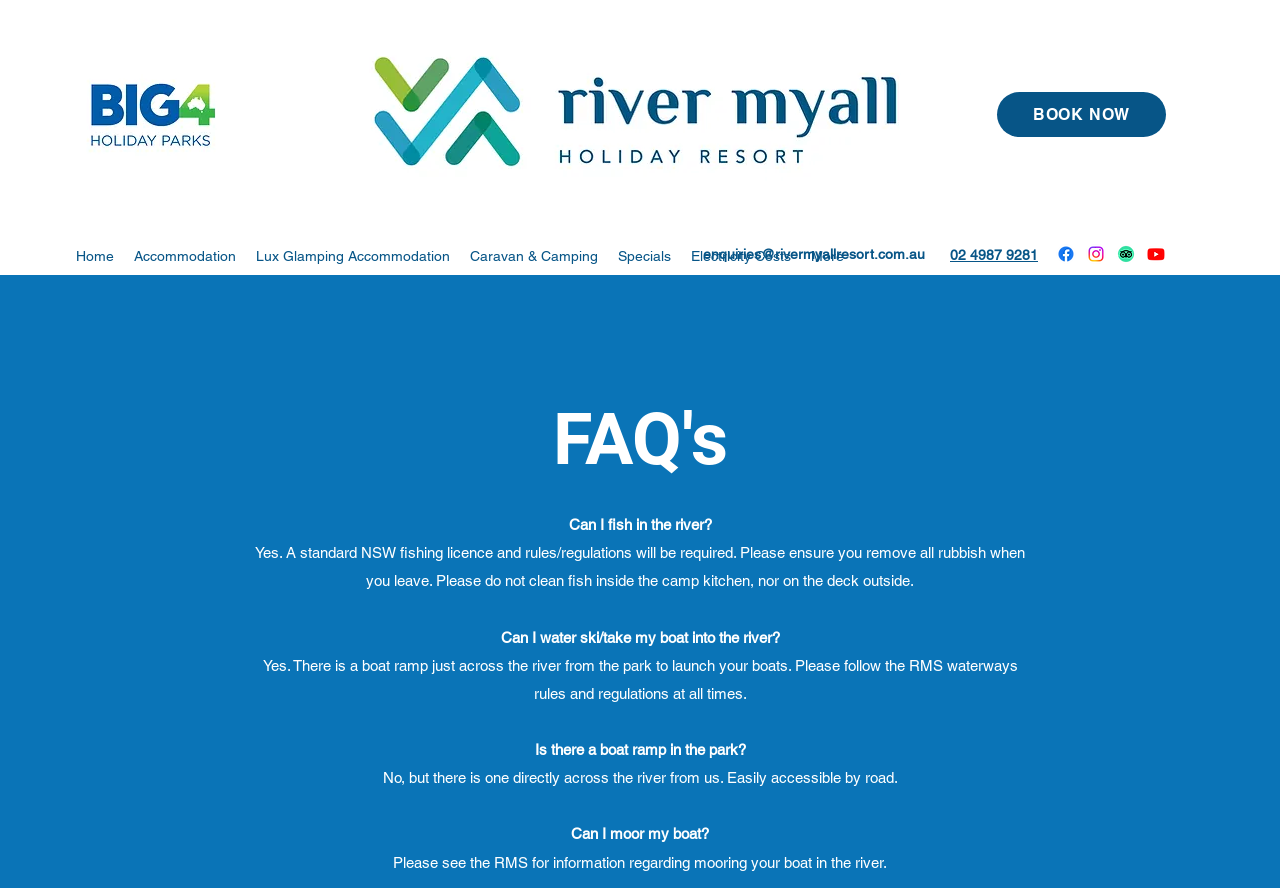Determine the bounding box coordinates for the UI element described. Format the coordinates as (top-left x, top-left y, bottom-right x, bottom-right y) and ensure all values are between 0 and 1. Element description: enquiries@rivermyallresort.com.au

[0.549, 0.277, 0.723, 0.295]